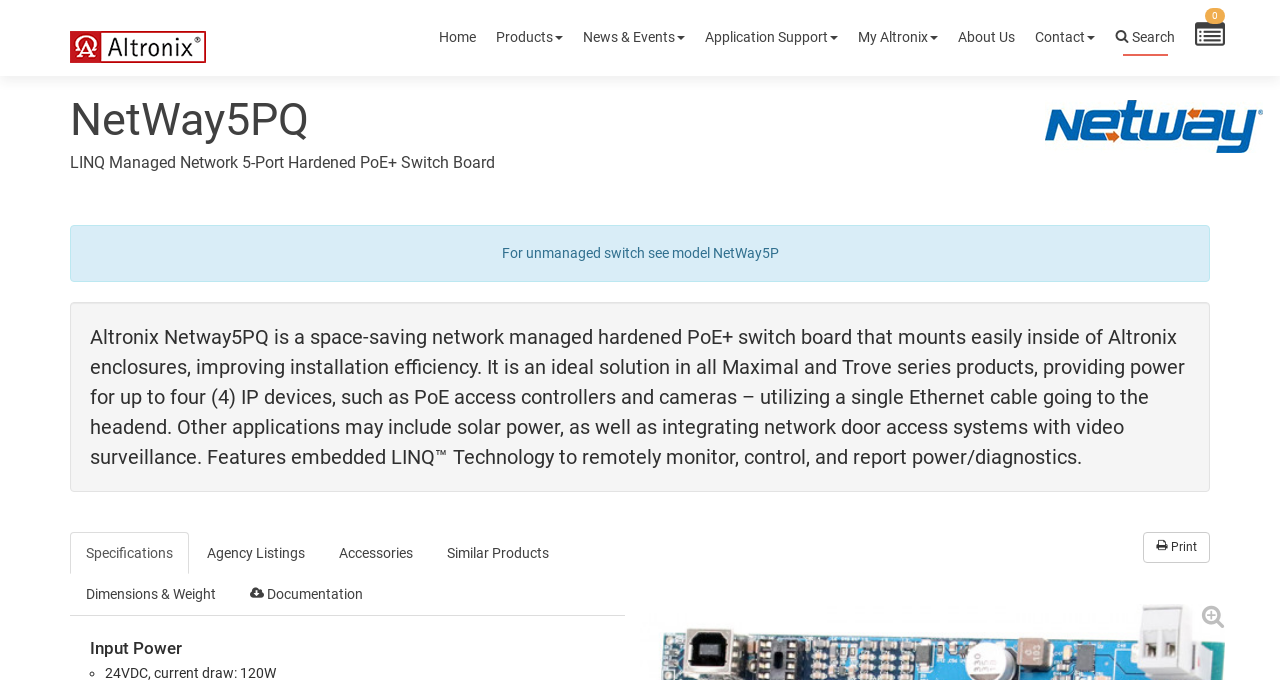Give a detailed account of the webpage.

The webpage is about the NetWay5PQ product from Altronix, a LINQ managed network 5-port hardened PoE+ switch board. At the top left, there is an Altronix logo, which is an image linked to the Altronix homepage. Next to the logo, there is a navigation menu with links to Home, Products, News & Events, Application Support, My Altronix, About Us, and Contact.

Below the navigation menu, there is a heading that displays the product name, NetWay5PQ, and a subheading that provides a brief description of the product. To the right of the headings, there is an image of the product.

The main content of the page is divided into sections. The first section provides a brief overview of the product, stating its features and applications. Below this section, there is a tab list with six tabs: Specifications, Agency Listings, Accessories, Similar Products, Dimensions & Weight, and Documentation. Each tab corresponds to a specific section of the product information.

At the bottom of the page, there is a section with a heading "Input Power" and a group of links to print and other functions. There is also a search icon at the top right corner of the page.

Overall, the webpage is well-organized and easy to navigate, with clear headings and concise text that provides detailed information about the NetWay5PQ product.